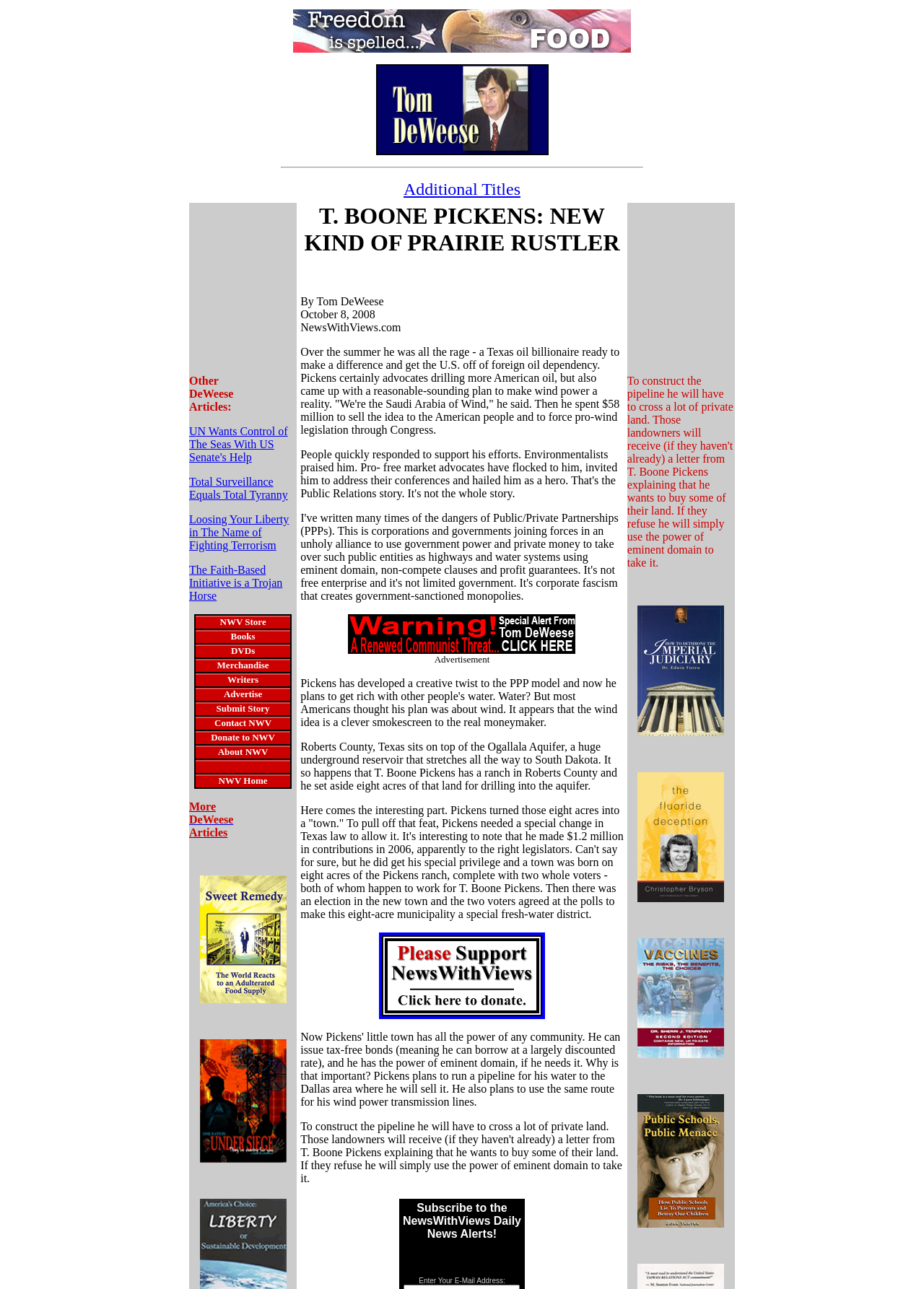Determine the bounding box coordinates for the region that must be clicked to execute the following instruction: "Read 'The Faith-Based Initiative is a Trojan Horse'".

[0.205, 0.437, 0.306, 0.467]